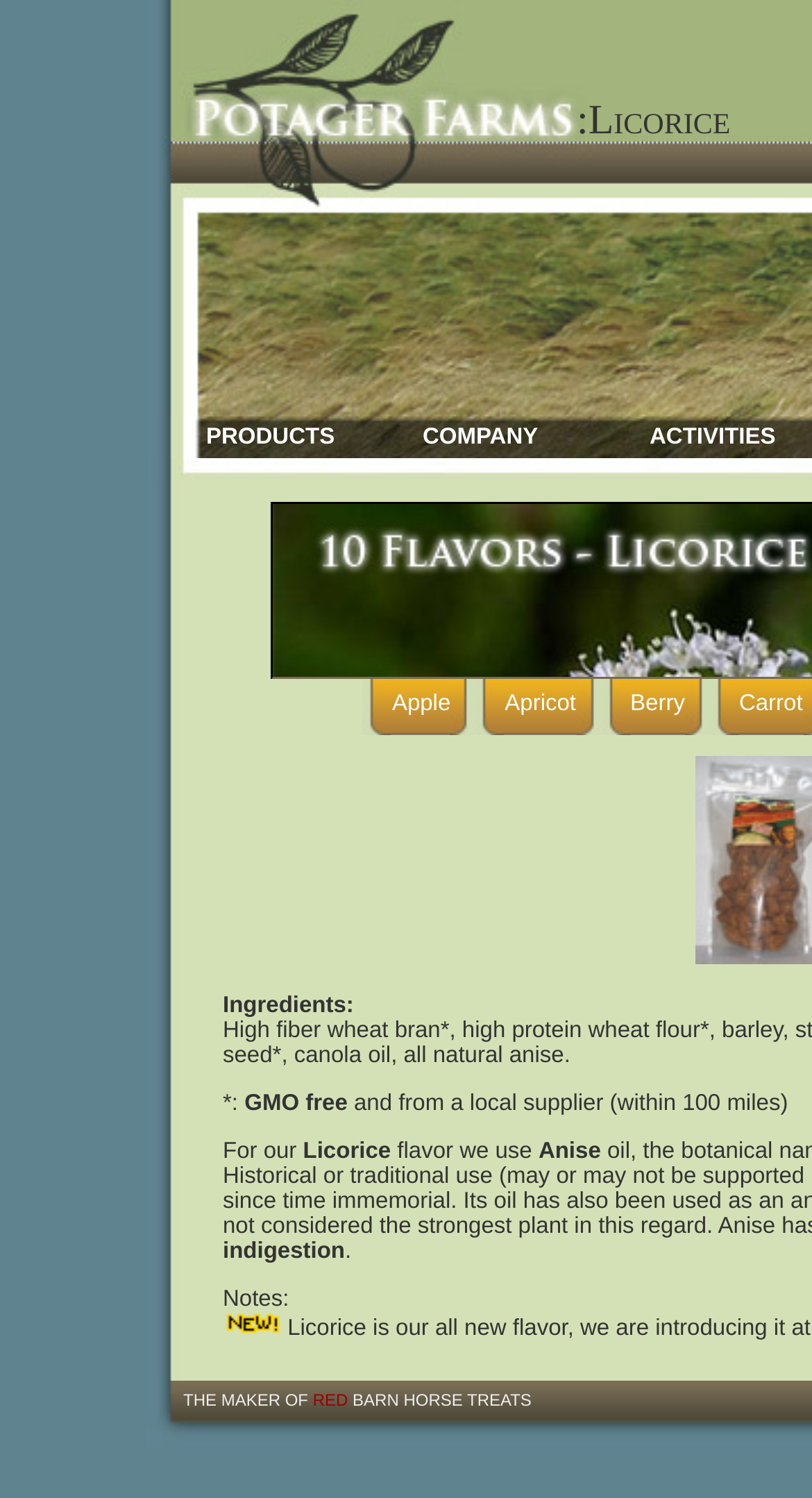Identify the bounding box coordinates of the area you need to click to perform the following instruction: "Click on the 'Licorice' link".

[0.179, 0.128, 0.792, 0.145]